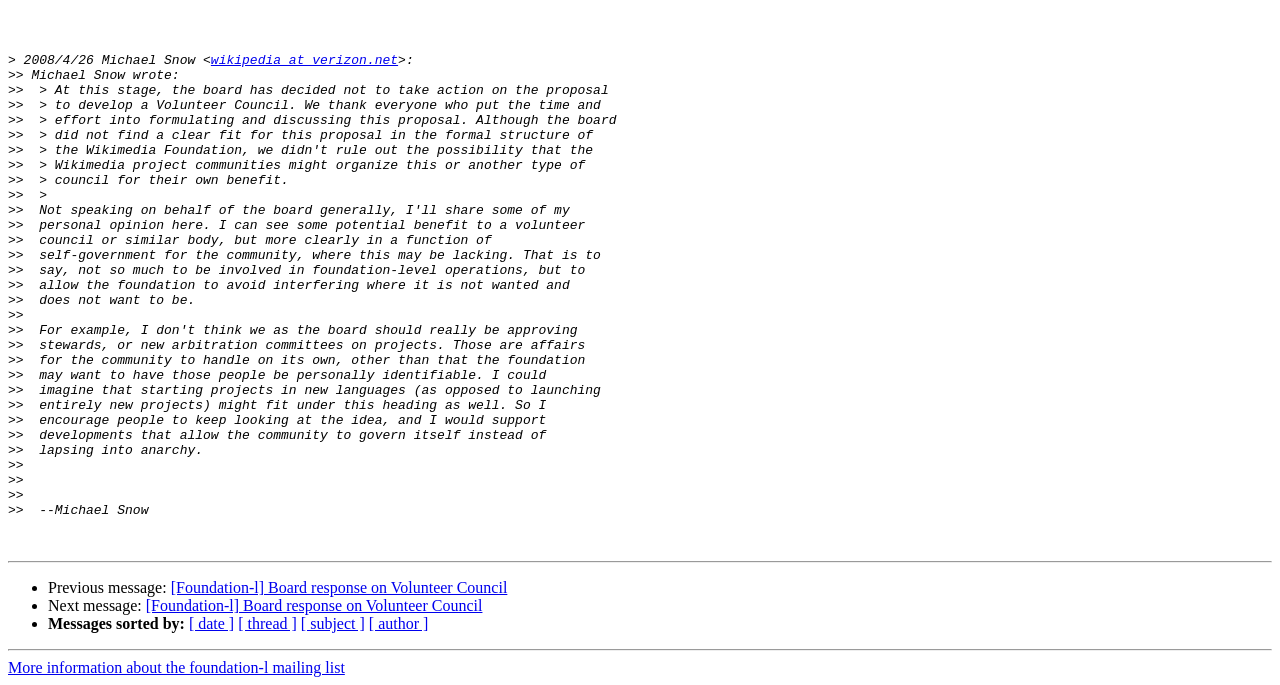How many horizontal separators are there?
From the image, respond with a single word or phrase.

2